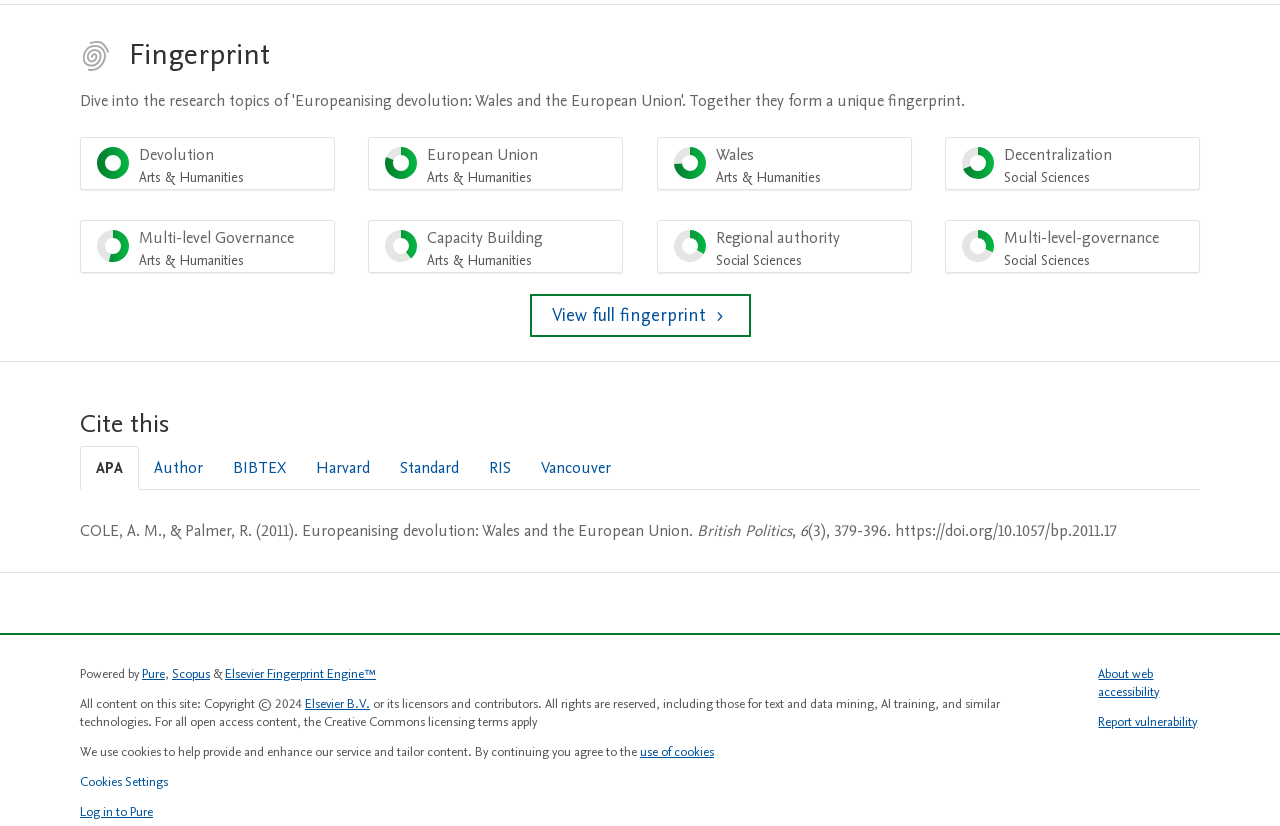Show the bounding box coordinates for the element that needs to be clicked to execute the following instruction: "Cite this in APA style". Provide the coordinates in the form of four float numbers between 0 and 1, i.e., [left, top, right, bottom].

[0.062, 0.54, 0.109, 0.593]